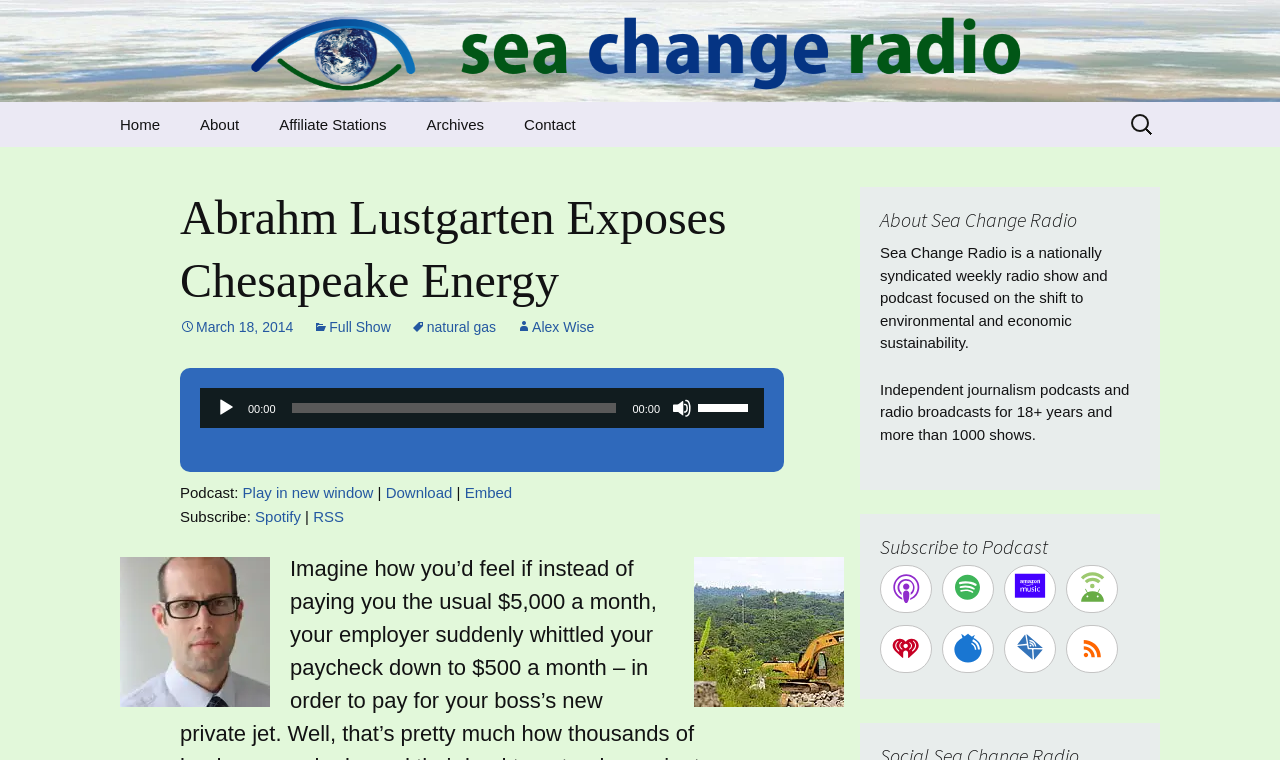Please find the bounding box coordinates for the clickable element needed to perform this instruction: "Read Terms and Conditions of Games".

None